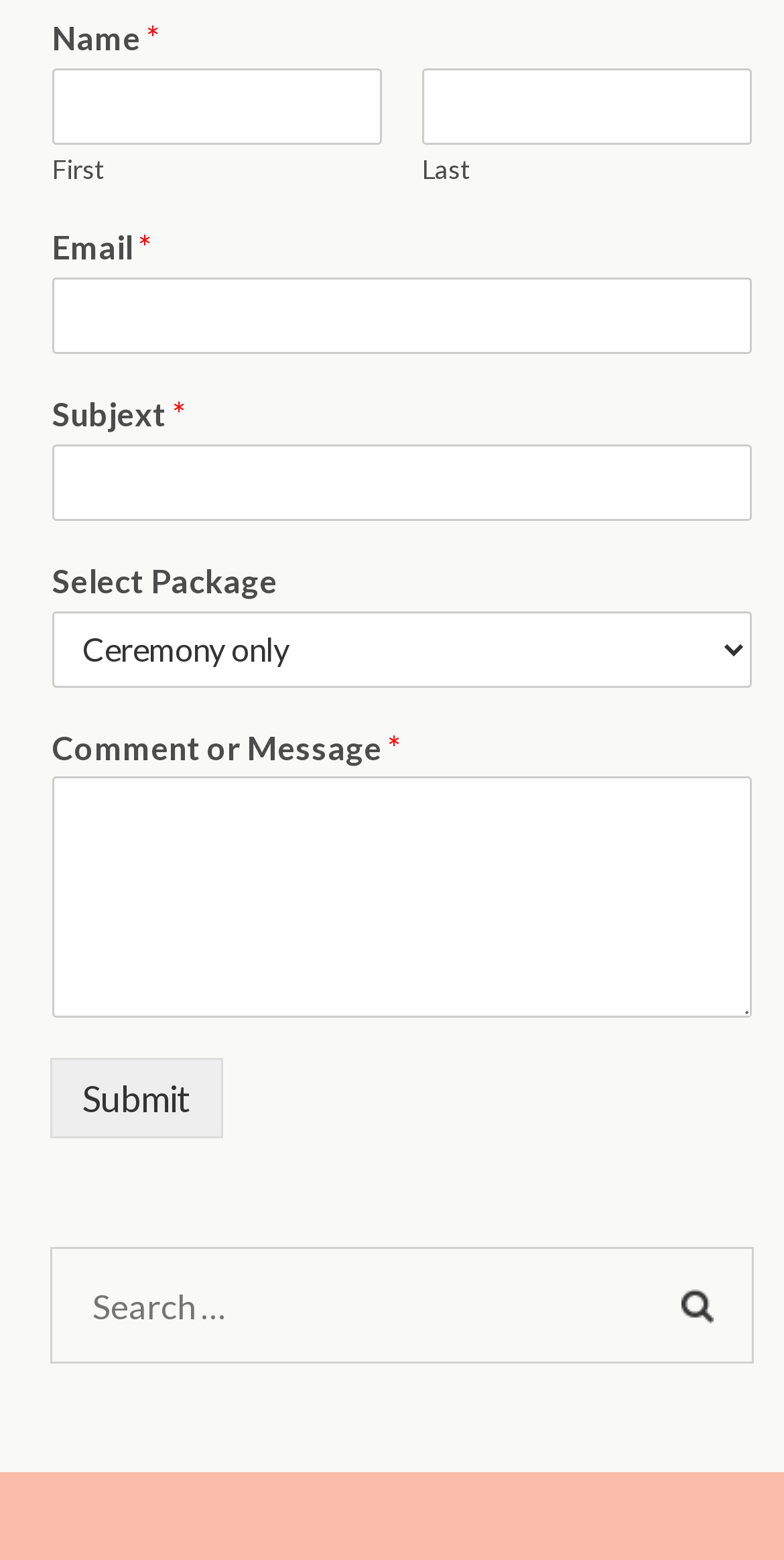What is the button below the form for?
Please answer using one word or phrase, based on the screenshot.

To submit